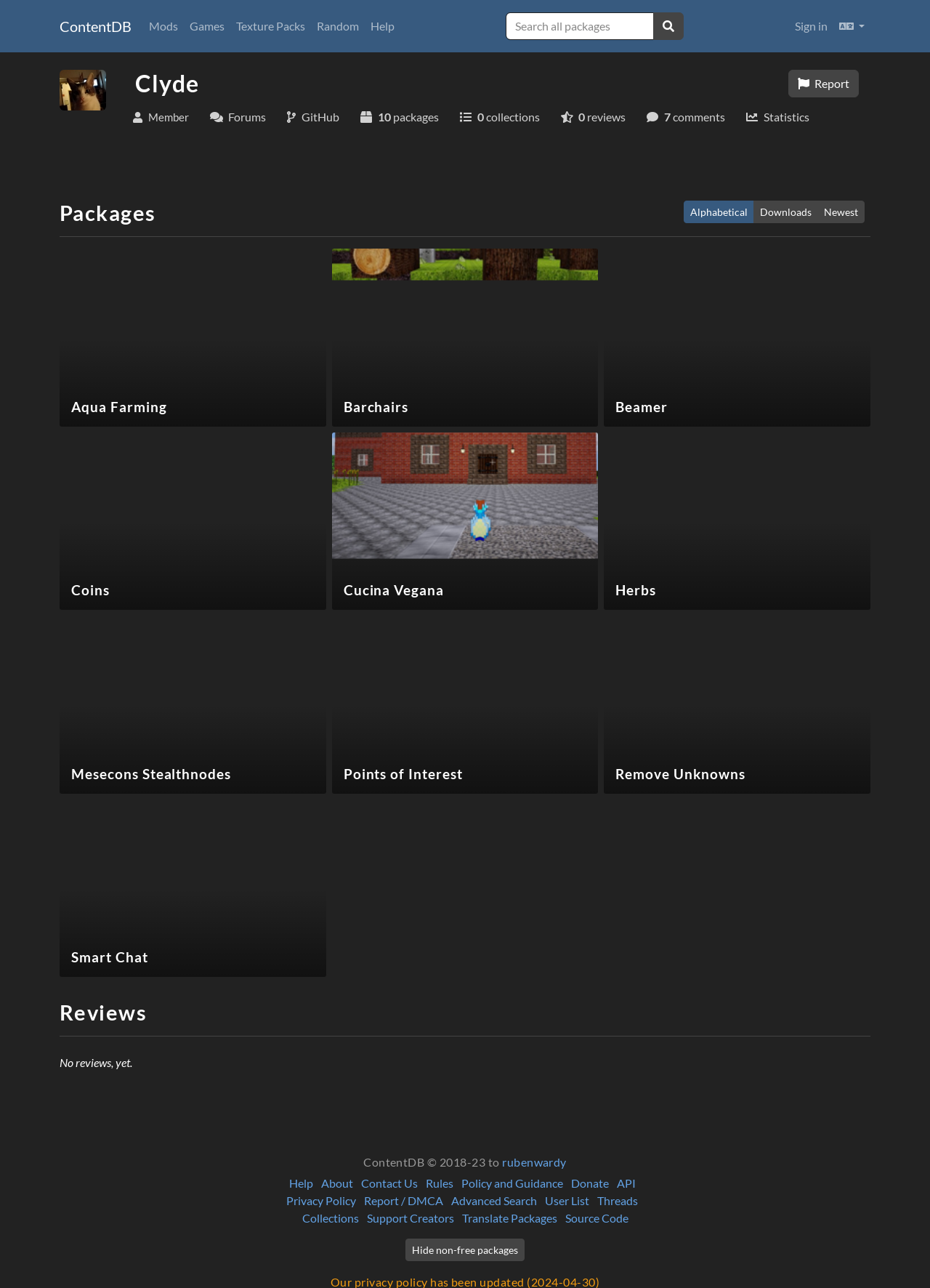What is the text of the button next to the search box? Based on the screenshot, please respond with a single word or phrase.

Search all packages